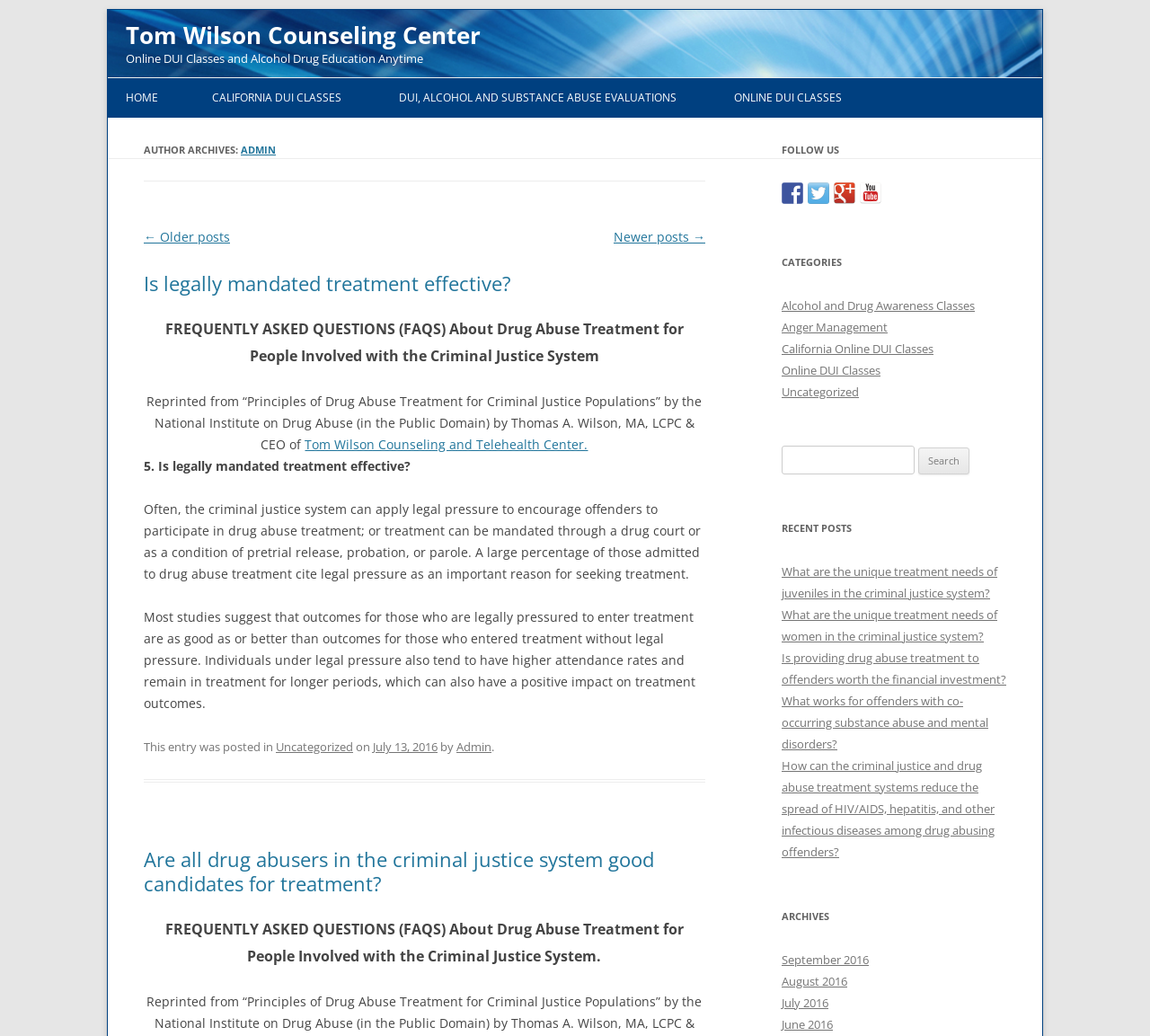Please specify the bounding box coordinates of the clickable section necessary to execute the following command: "Follow on Facebook".

[0.68, 0.176, 0.698, 0.197]